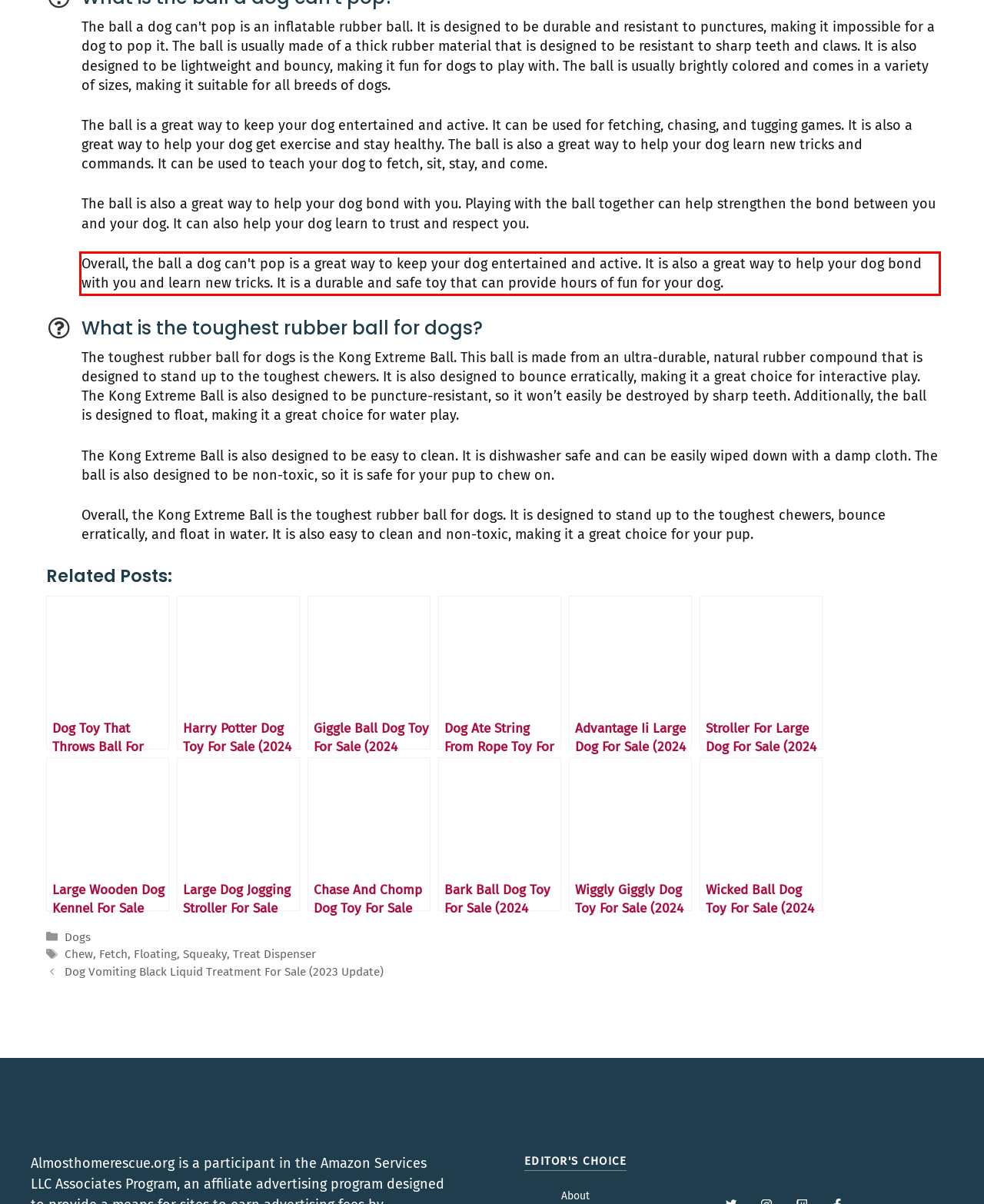Identify the text inside the red bounding box on the provided webpage screenshot by performing OCR.

Overall, the ball a dog can't pop is a great way to keep your dog entertained and active. It is also a great way to help your dog bond with you and learn new tricks. It is a durable and safe toy that can provide hours of fun for your dog.